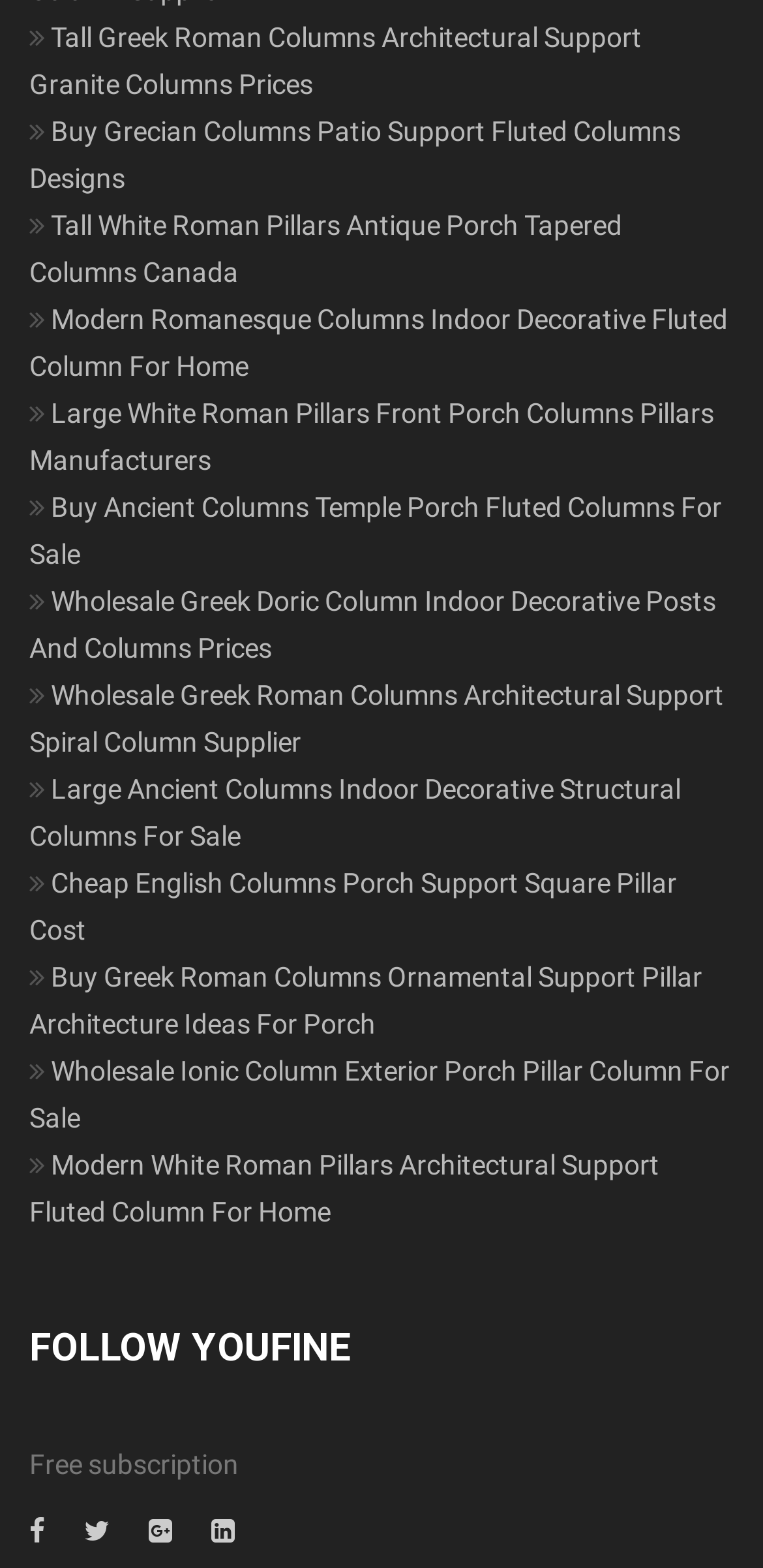Locate the bounding box coordinates of the element that should be clicked to execute the following instruction: "Click on the link to wholesale Greek Doric column indoor decorative posts and columns prices".

[0.038, 0.373, 0.938, 0.423]